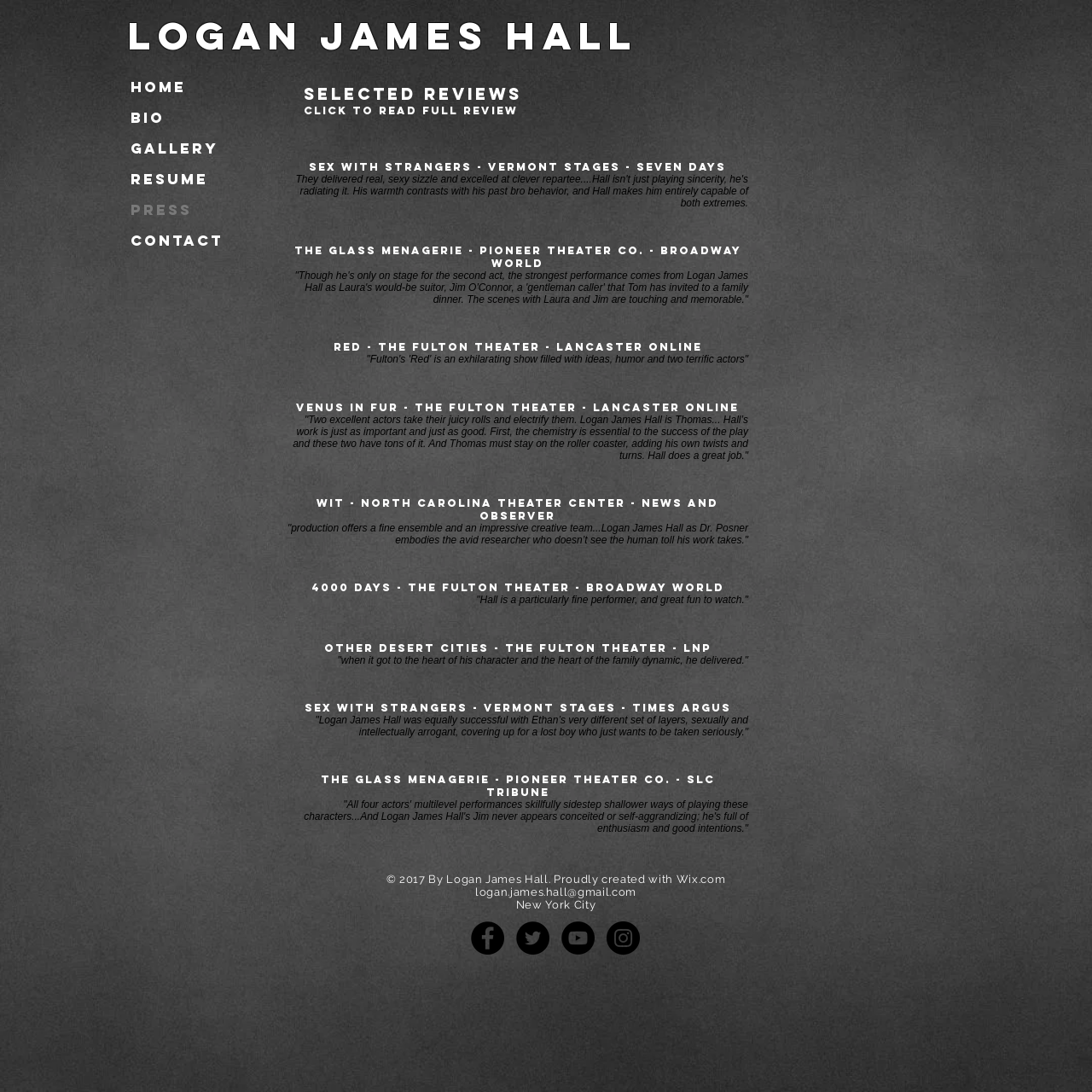Provide the bounding box coordinates of the area you need to click to execute the following instruction: "visit BIO".

[0.112, 0.094, 0.212, 0.122]